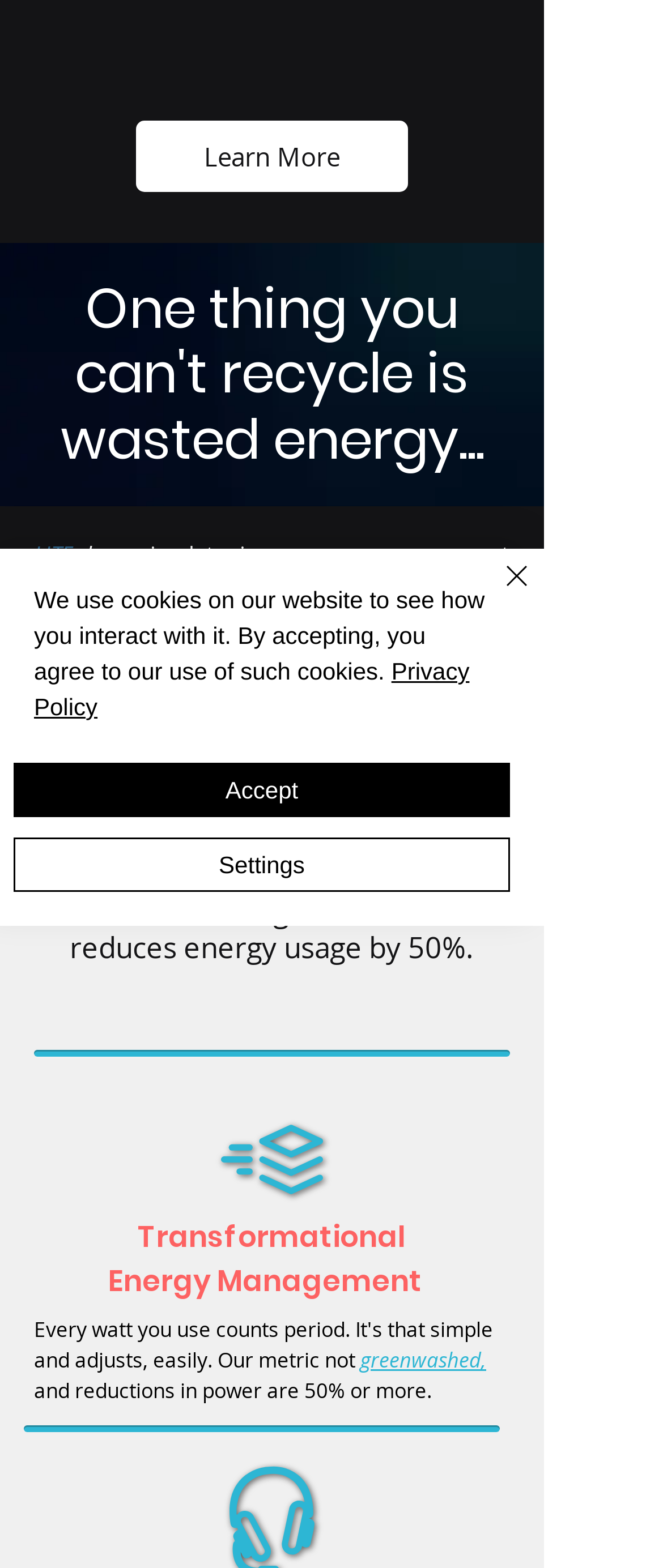Determine the bounding box of the UI element mentioned here: "aria-label="Close"". The coordinates must be in the format [left, top, right, bottom] with values ranging from 0 to 1.

[0.687, 0.354, 0.81, 0.406]